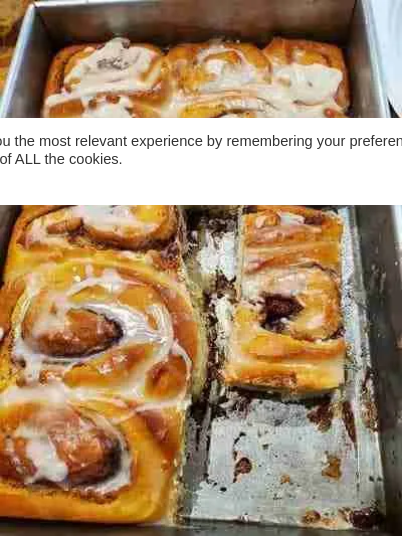What is the state of some of the rolls?
Provide a thorough and detailed answer to the question.

The caption states that 'some rolls are intact while one has been partially cut', which implies that some of the rolls are in their original, untouched state.